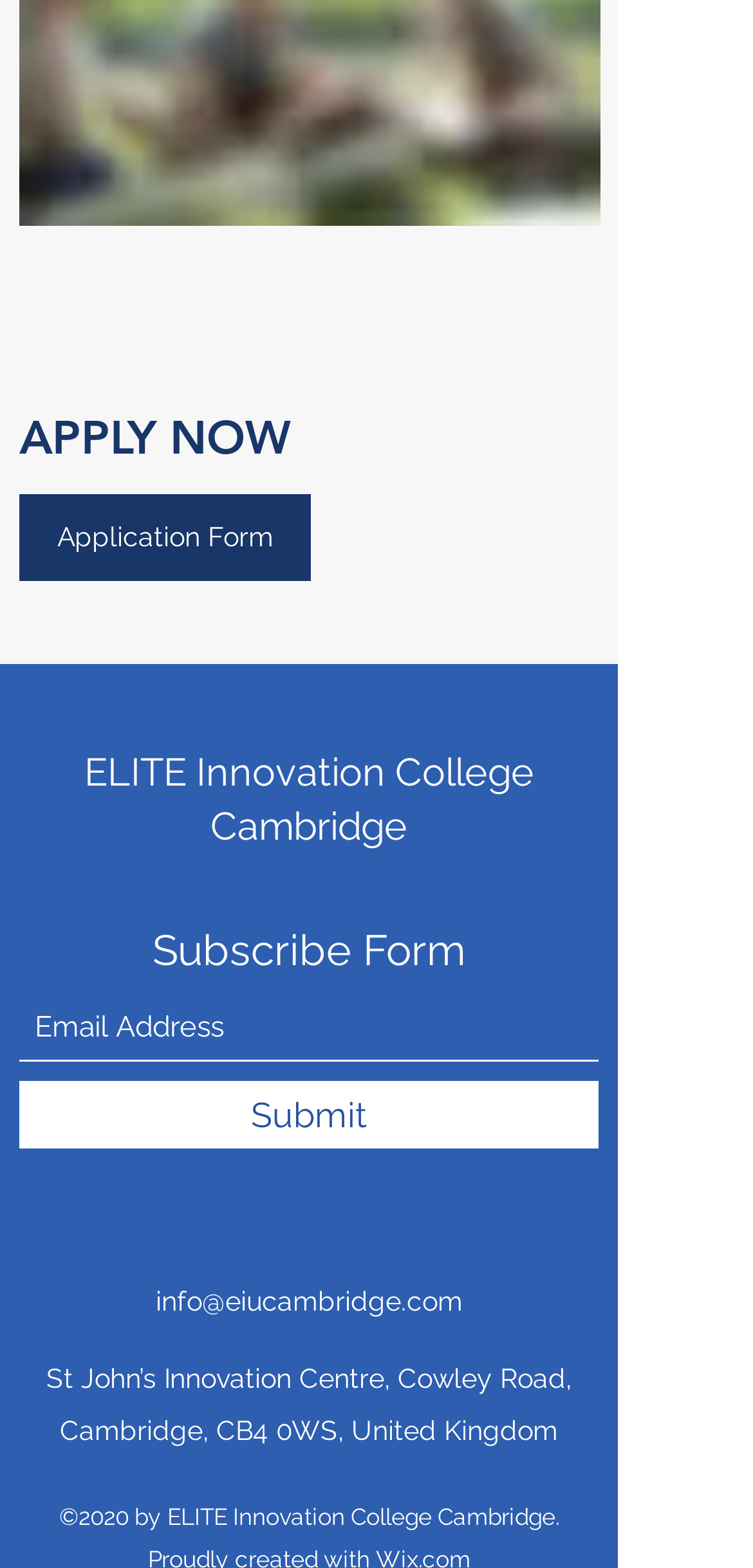What is the address of the college?
Please answer the question as detailed as possible.

The address is located at the bottom of the webpage with a bounding box of [0.062, 0.869, 0.759, 0.921] and is the physical location of the ELITE Innovation College Cambridge.